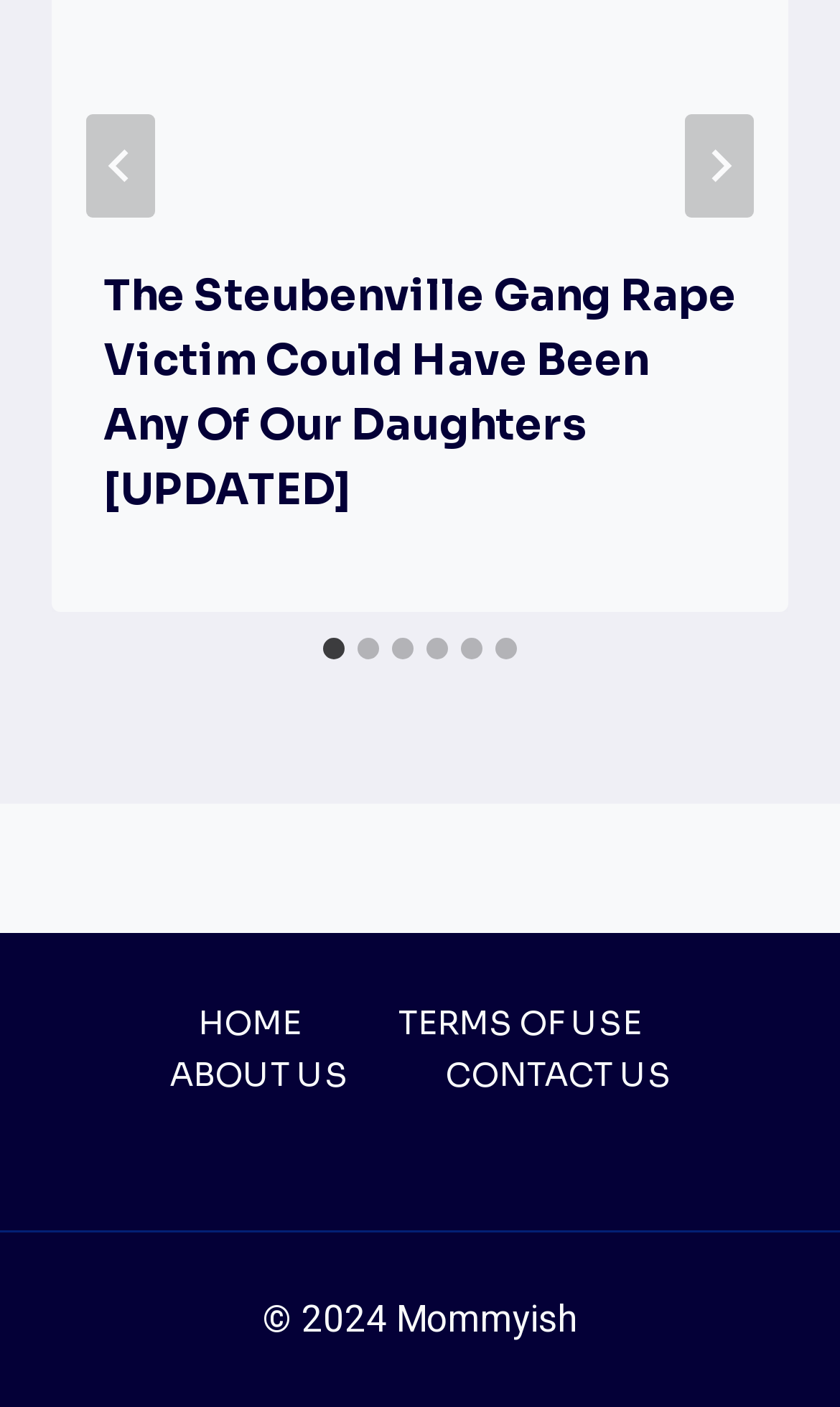Locate the bounding box coordinates of the element I should click to achieve the following instruction: "Read about the terms of use".

[0.417, 0.708, 0.822, 0.745]